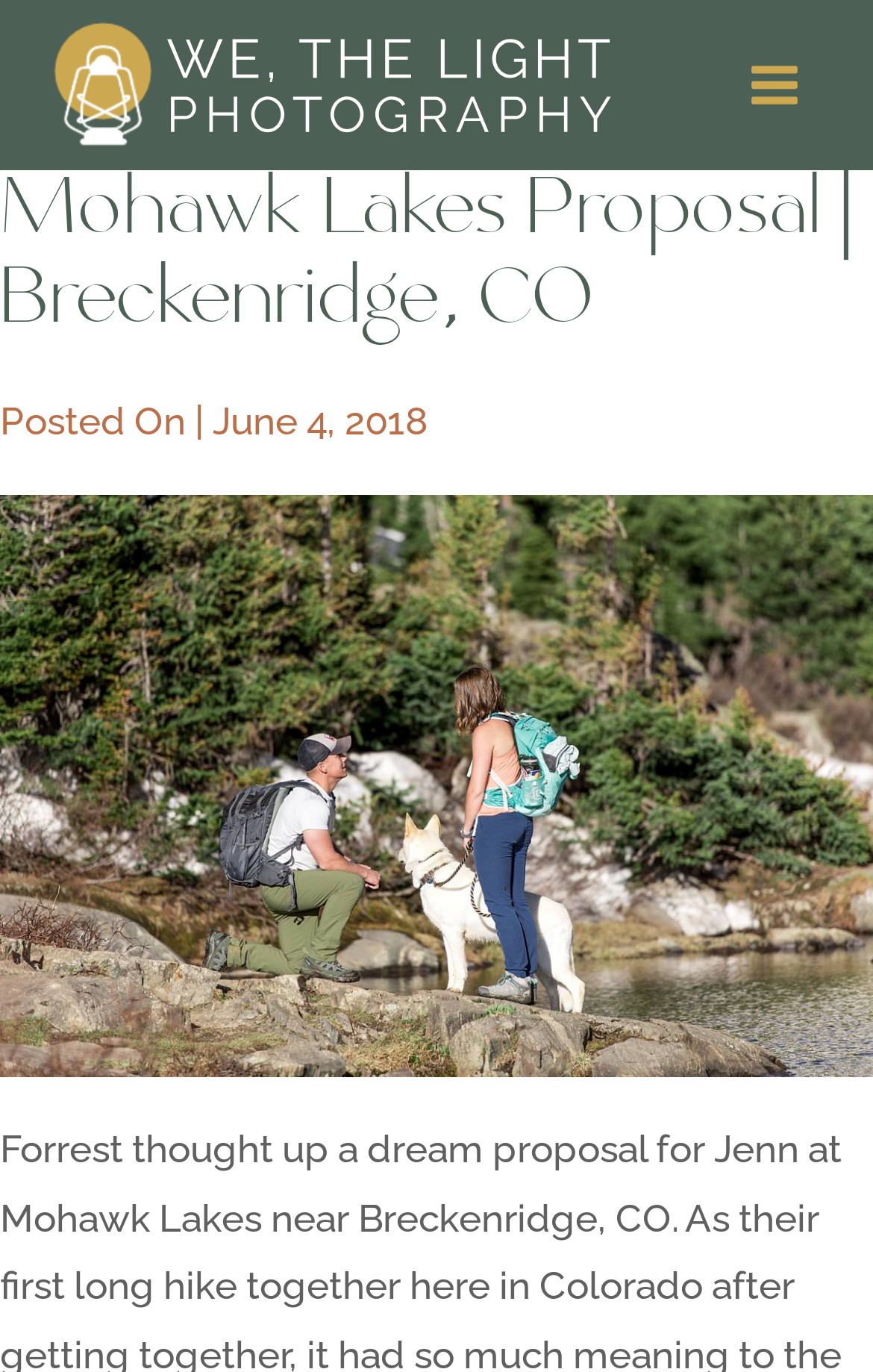Using the image as a reference, answer the following question in as much detail as possible:
What is the date of the proposal?

The date of the proposal is mentioned below the main heading, which is 'Mohawk Lakes Proposal | Breckenridge, CO', and it is stated as 'Posted On | June 4, 2018'.